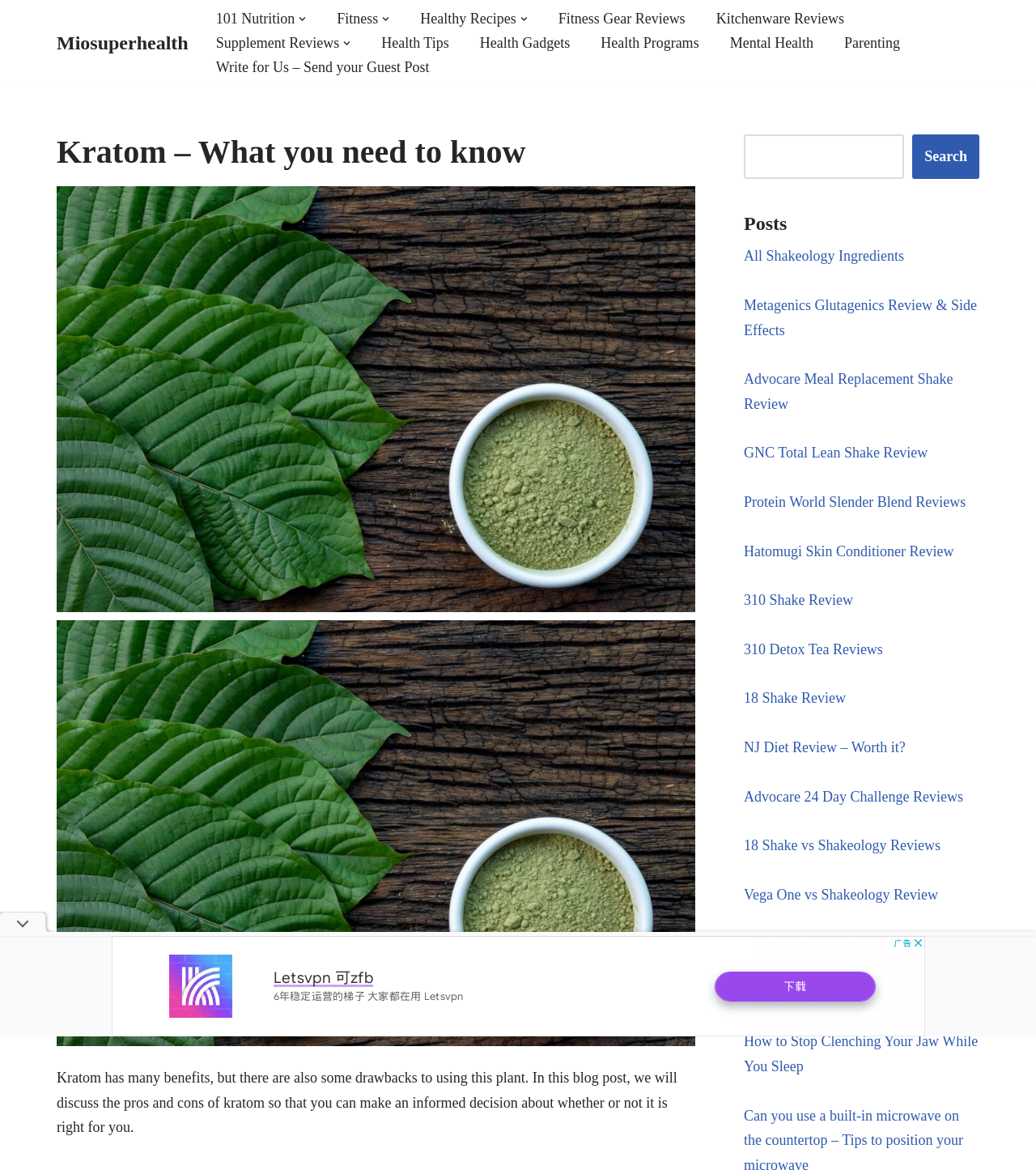Determine the bounding box coordinates for the region that must be clicked to execute the following instruction: "Click on the 'Write for Us – Send your Guest Post' link".

[0.208, 0.047, 0.414, 0.068]